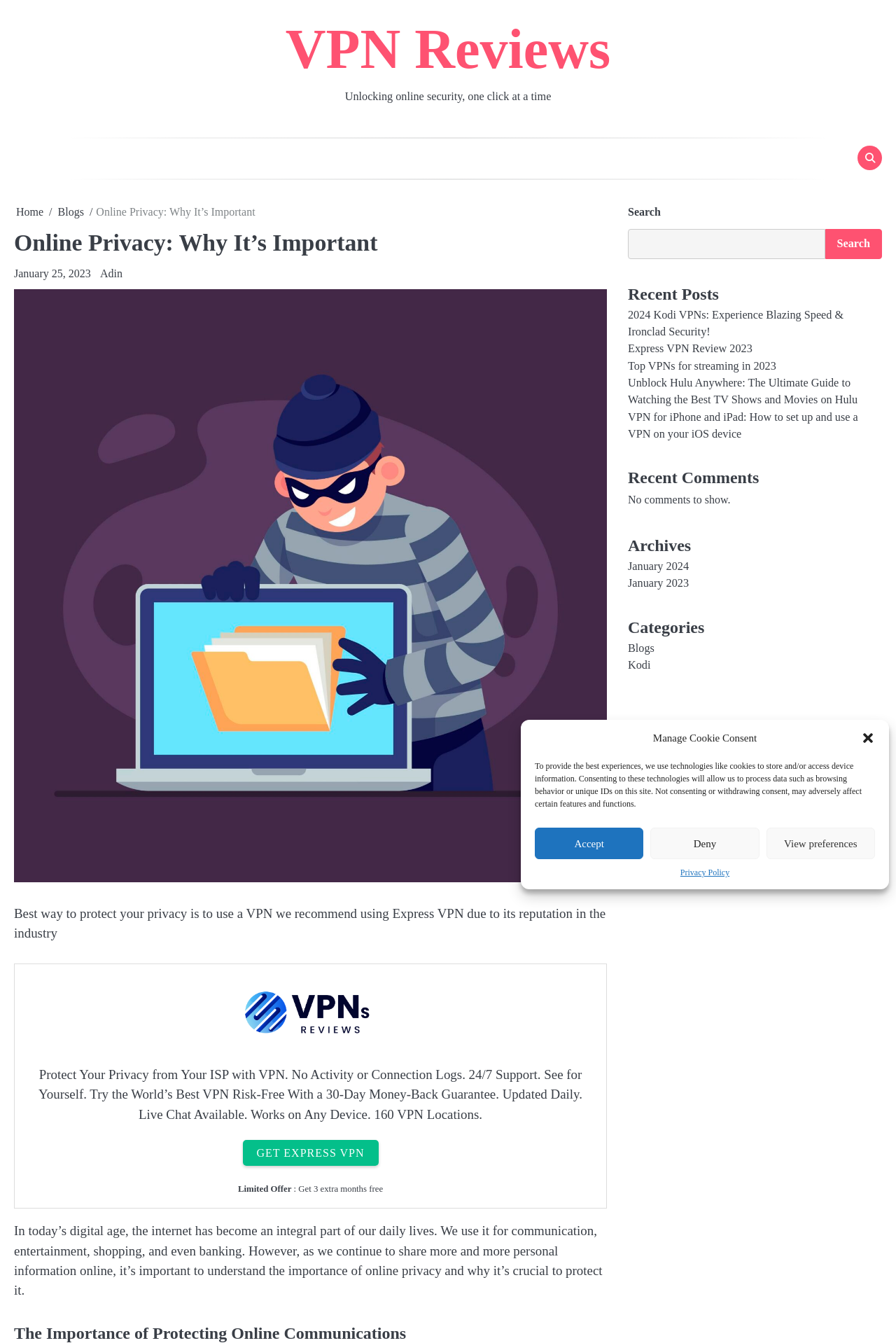Provide the bounding box coordinates of the HTML element this sentence describes: "Express VPN Review 2023". The bounding box coordinates consist of four float numbers between 0 and 1, i.e., [left, top, right, bottom].

[0.701, 0.255, 0.84, 0.264]